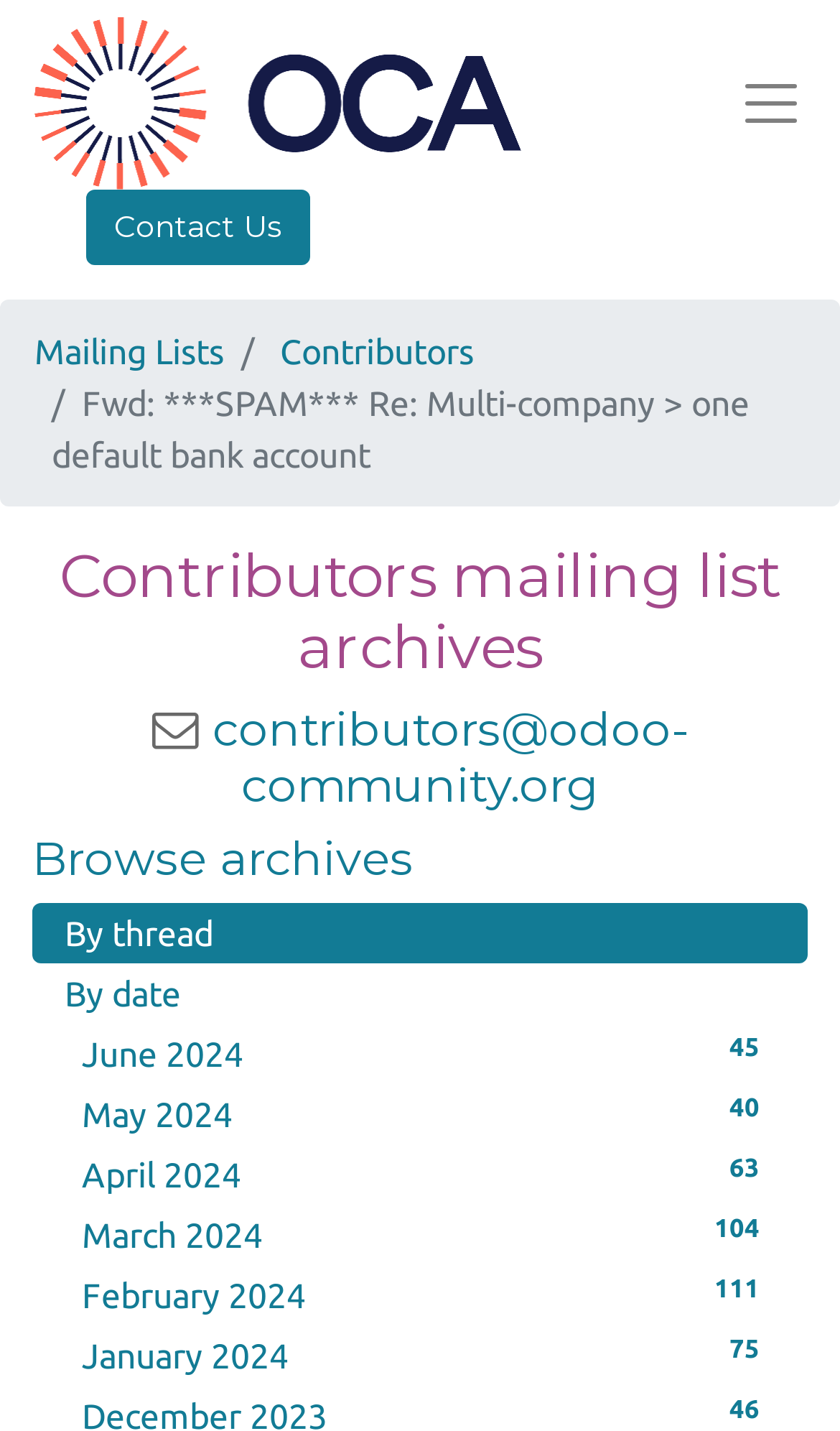How many links are there for browsing archives?
Please elaborate on the answer to the question with detailed information.

I counted the number of links under the 'Browse archives' heading and found two links, namely 'By thread' and 'By date'.